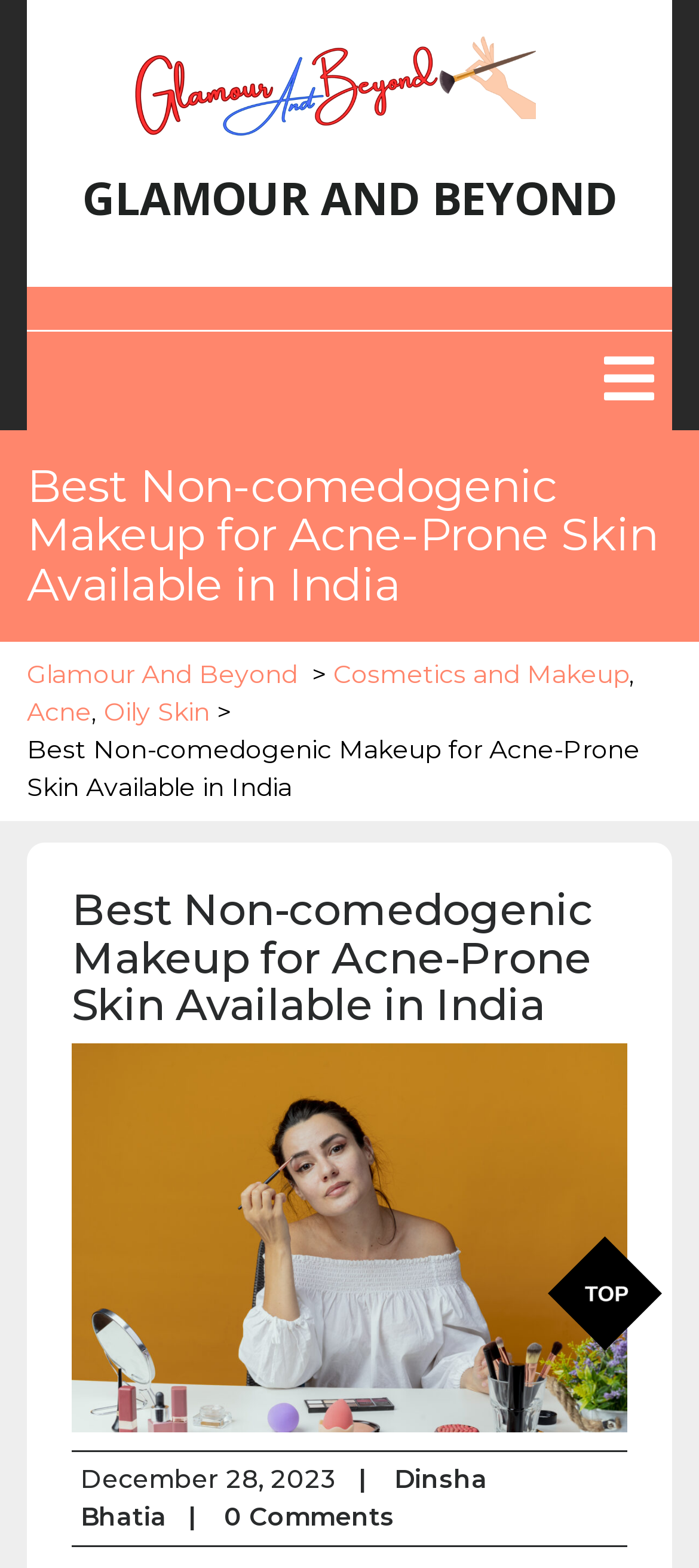What is the topic of the article? Using the information from the screenshot, answer with a single word or phrase.

Makeup for acne-prone skin